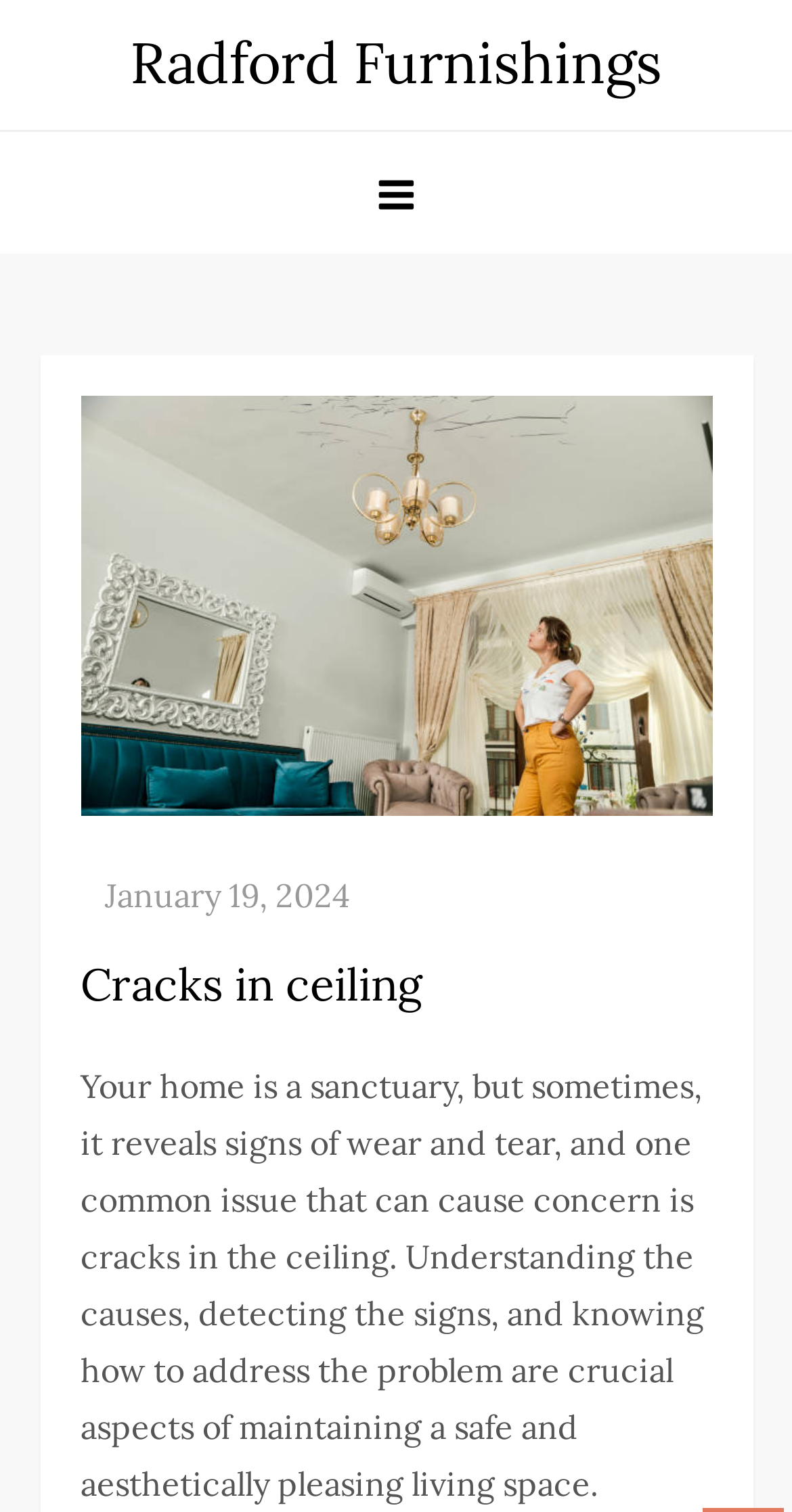Find the bounding box of the element with the following description: "Menu". The coordinates must be four float numbers between 0 and 1, formatted as [left, top, right, bottom].

[0.436, 0.087, 0.564, 0.167]